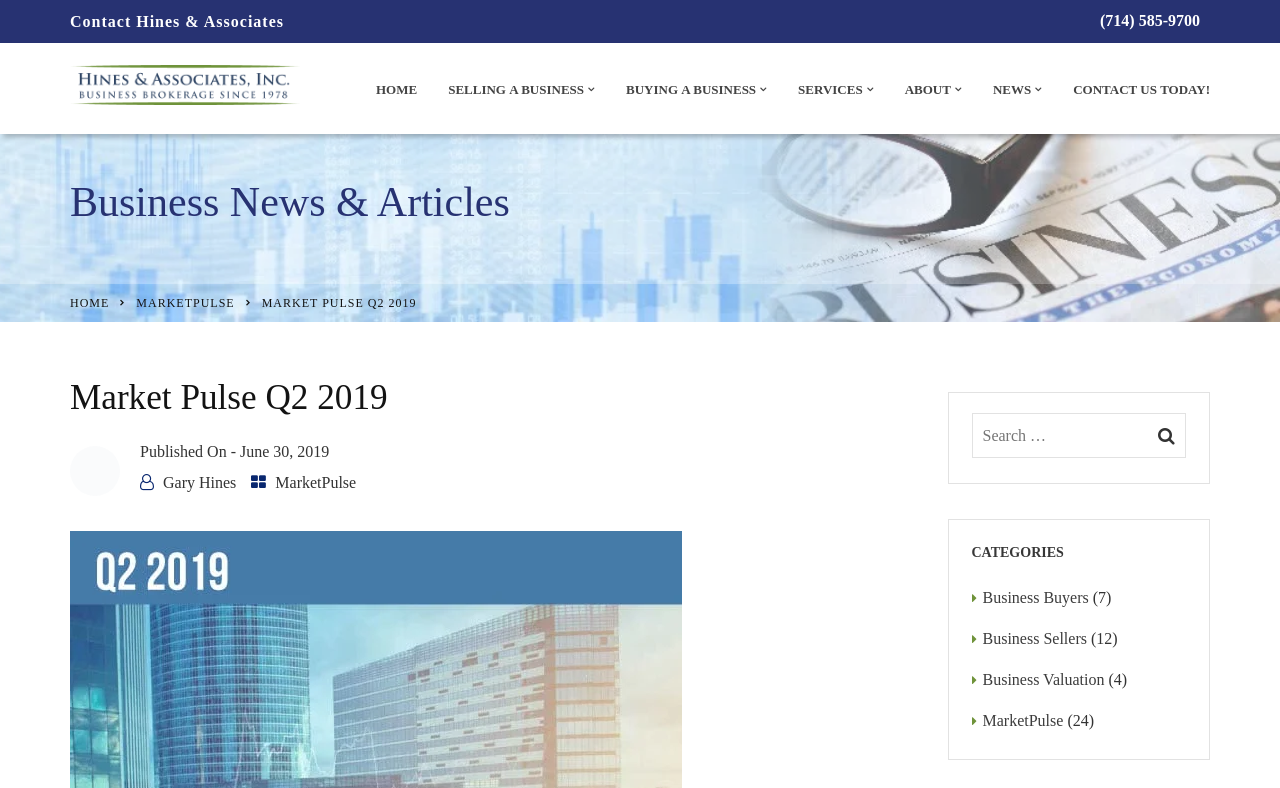Extract the bounding box coordinates for the UI element described as: "MarketPulse".

[0.215, 0.602, 0.278, 0.623]